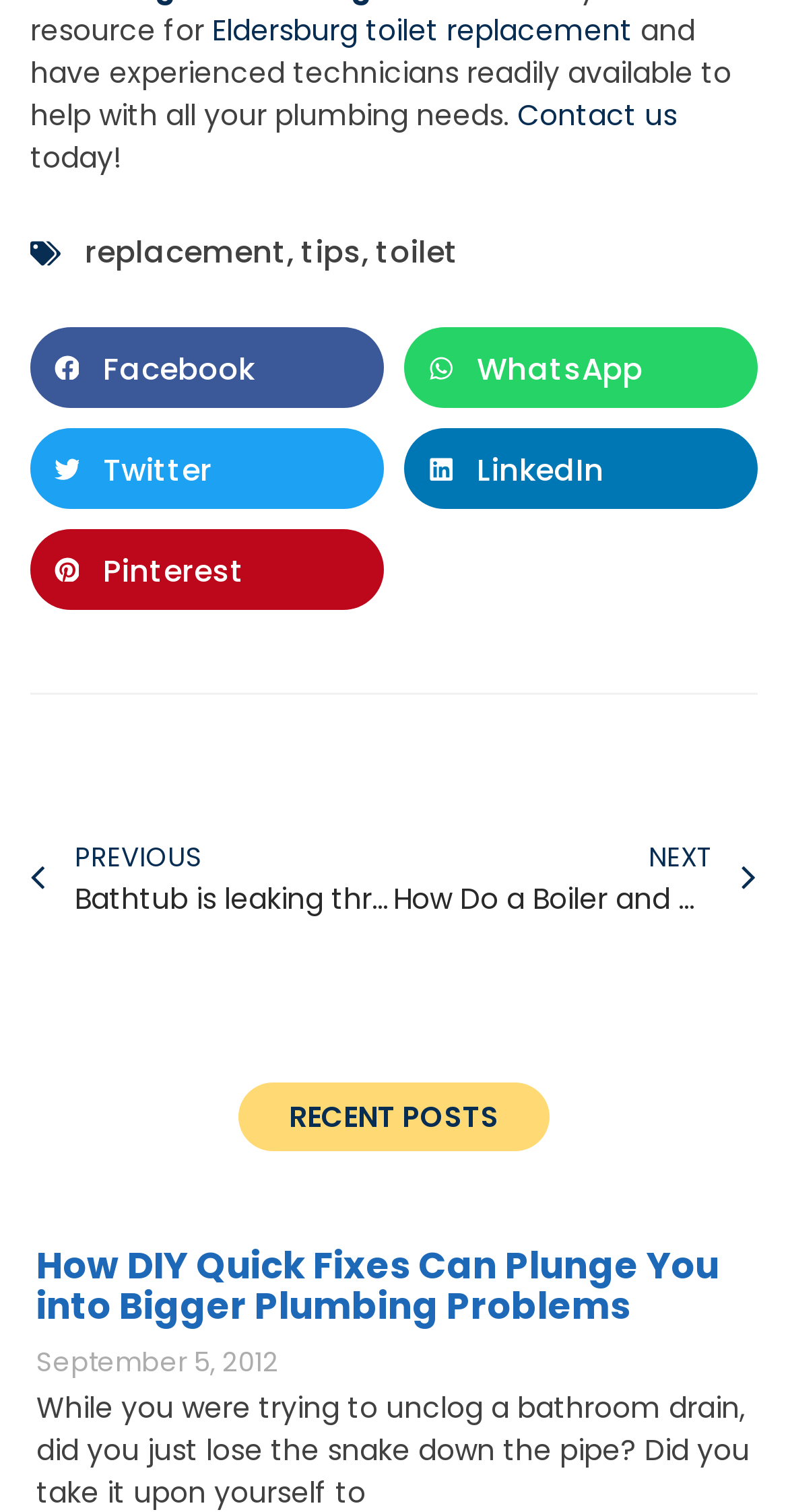Locate the bounding box coordinates of the UI element described by: "Eldersburg toilet replacement". Provide the coordinates as four float numbers between 0 and 1, formatted as [left, top, right, bottom].

[0.269, 0.007, 0.803, 0.033]